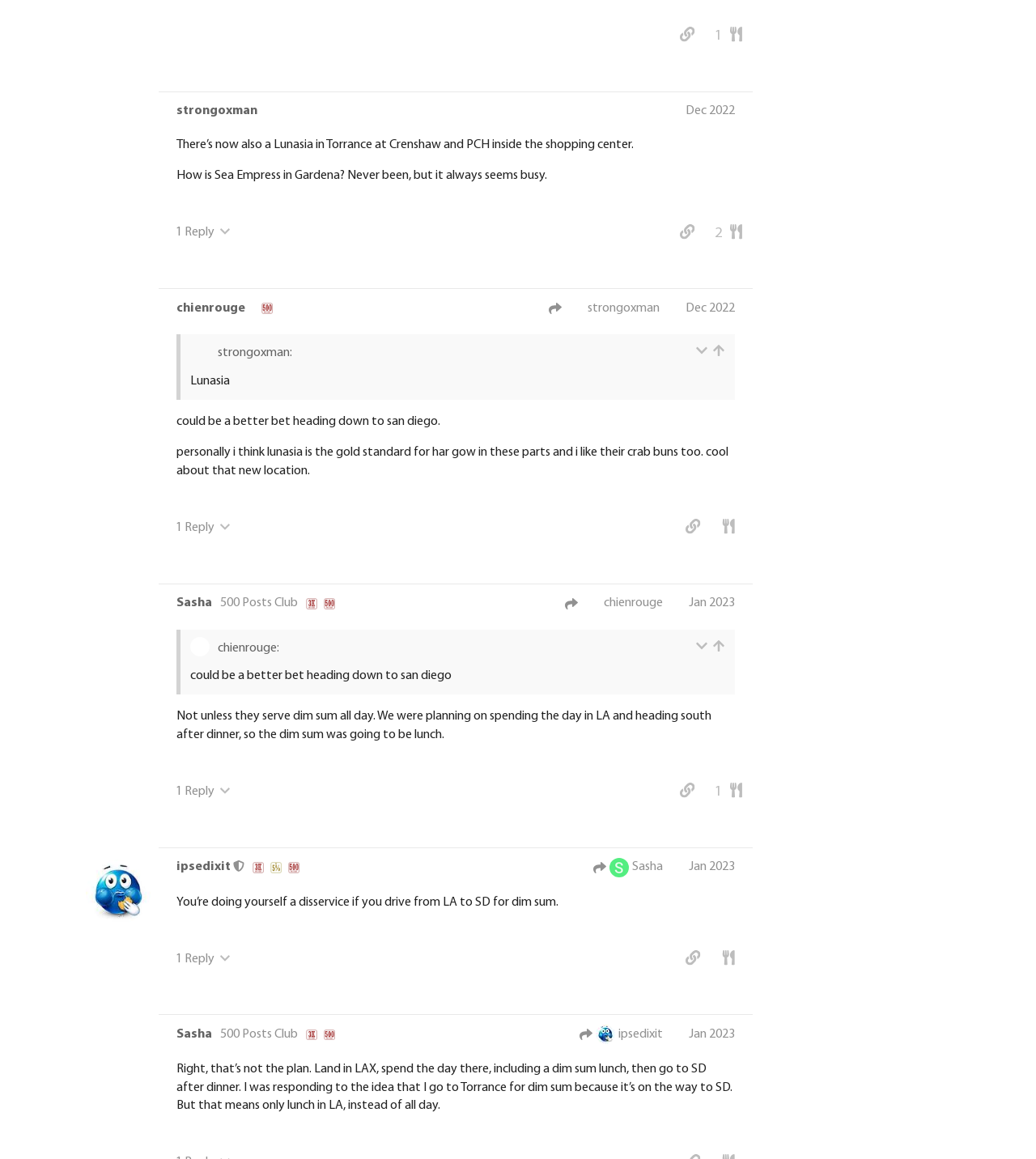Please find the bounding box coordinates of the element that you should click to achieve the following instruction: "like this post". The coordinates should be presented as four float numbers between 0 and 1: [left, top, right, bottom].

[0.688, 0.379, 0.718, 0.405]